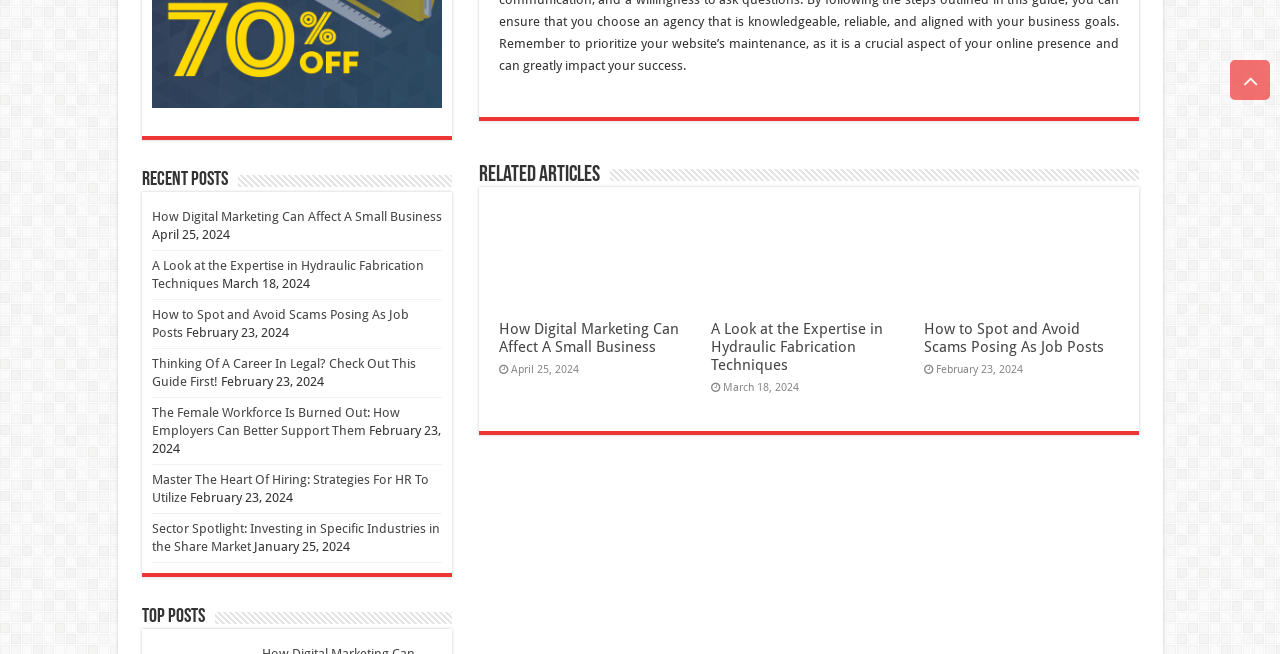Locate the bounding box coordinates of the element I should click to achieve the following instruction: "Scroll to top".

[0.961, 0.092, 0.992, 0.153]